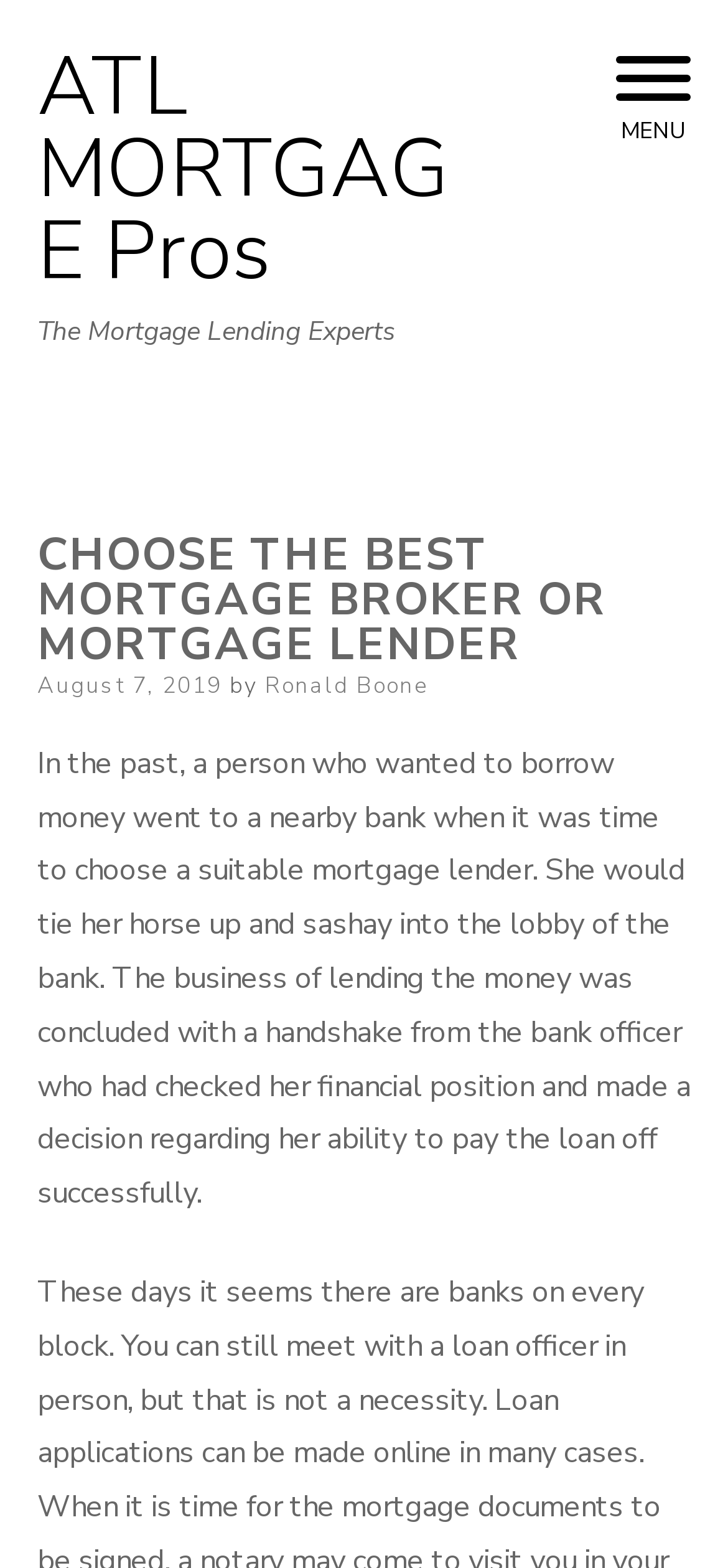Who wrote the article?
Analyze the image and provide a thorough answer to the question.

I found the author's name by looking at the link element with the text 'Ronald Boone' which is located below the heading and the date of the article.